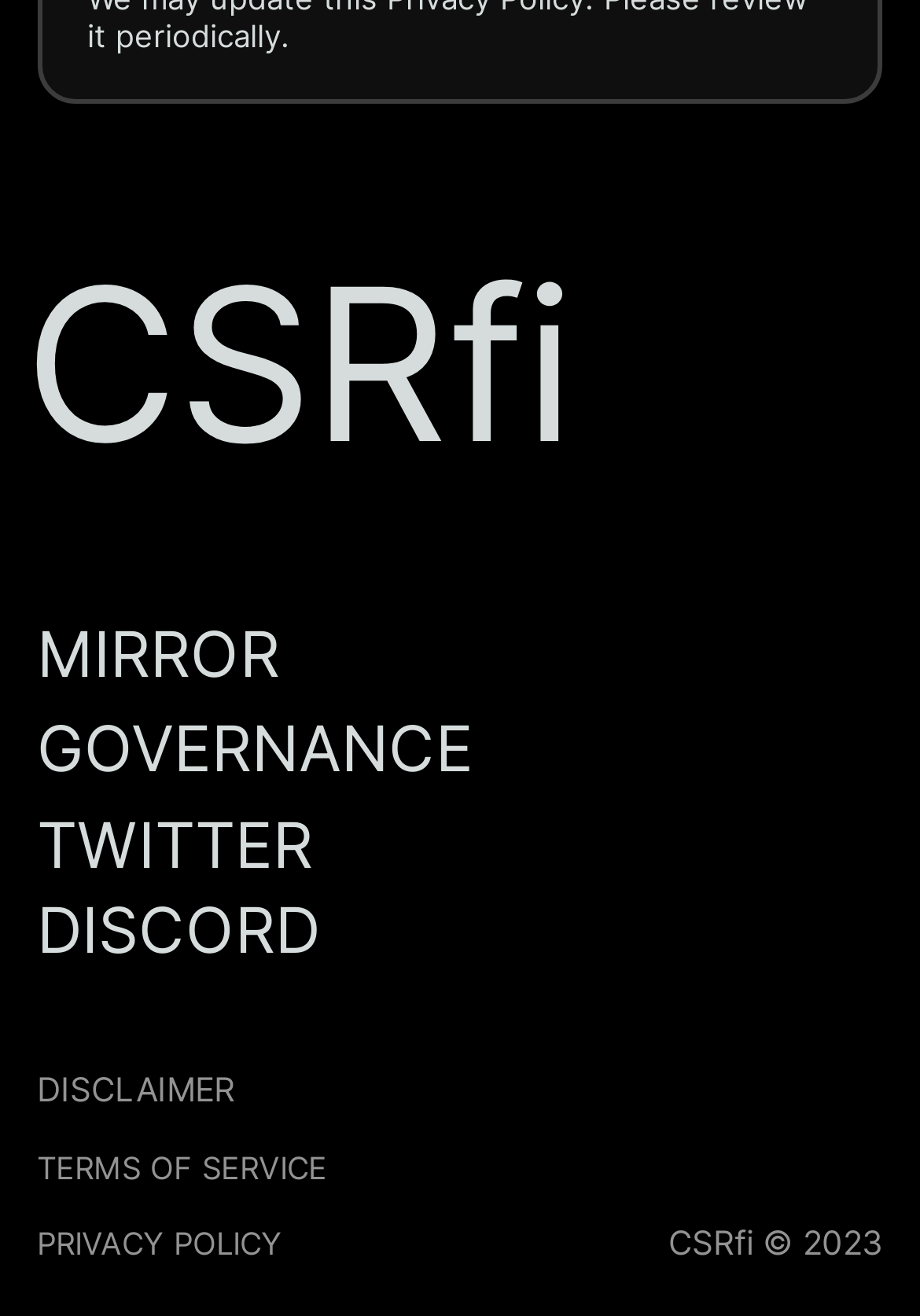Answer succinctly with a single word or phrase:
What is the name of the organization?

CSRfi